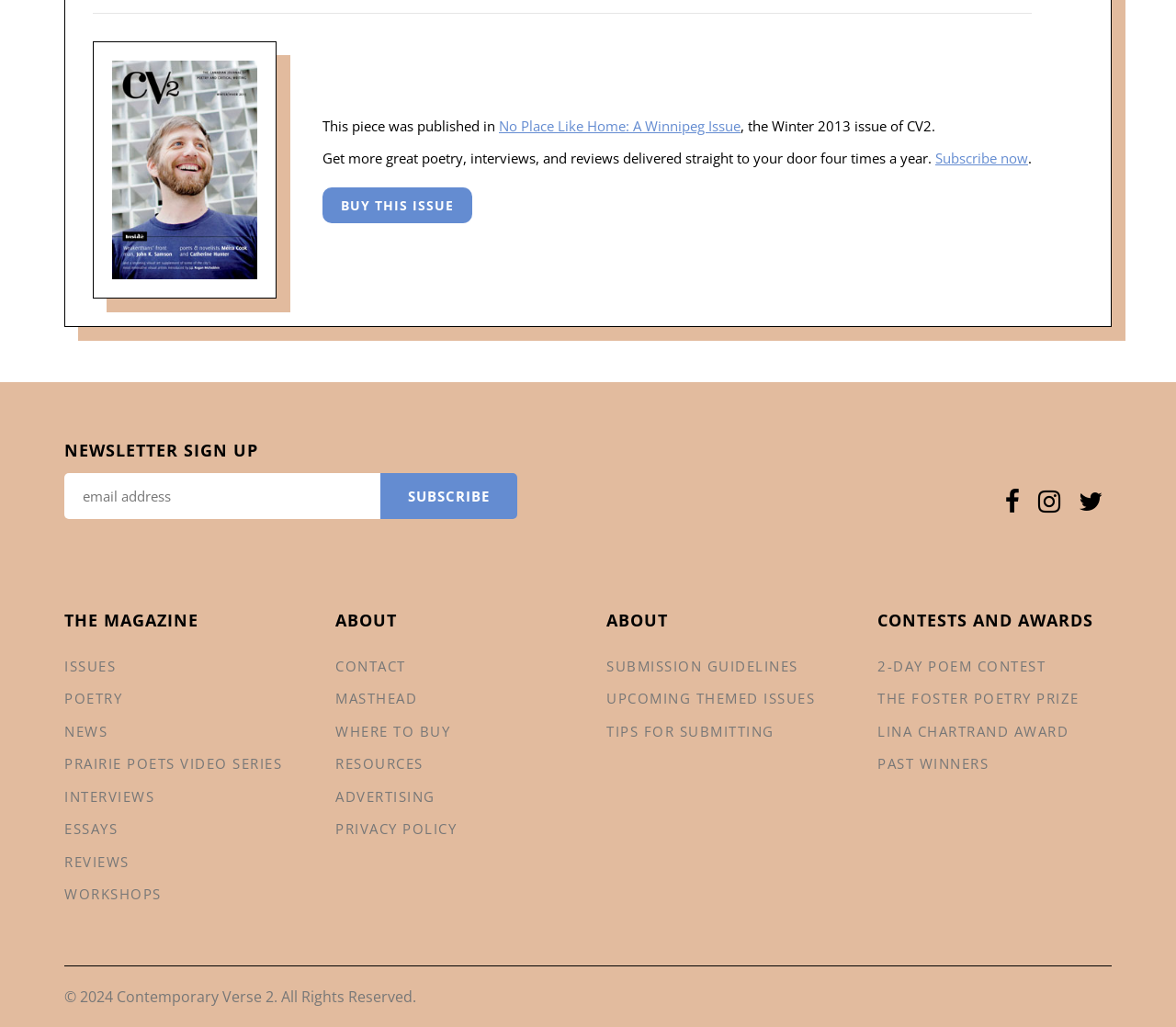Can you show the bounding box coordinates of the region to click on to complete the task described in the instruction: "Contact the magazine"?

[0.285, 0.638, 0.345, 0.66]